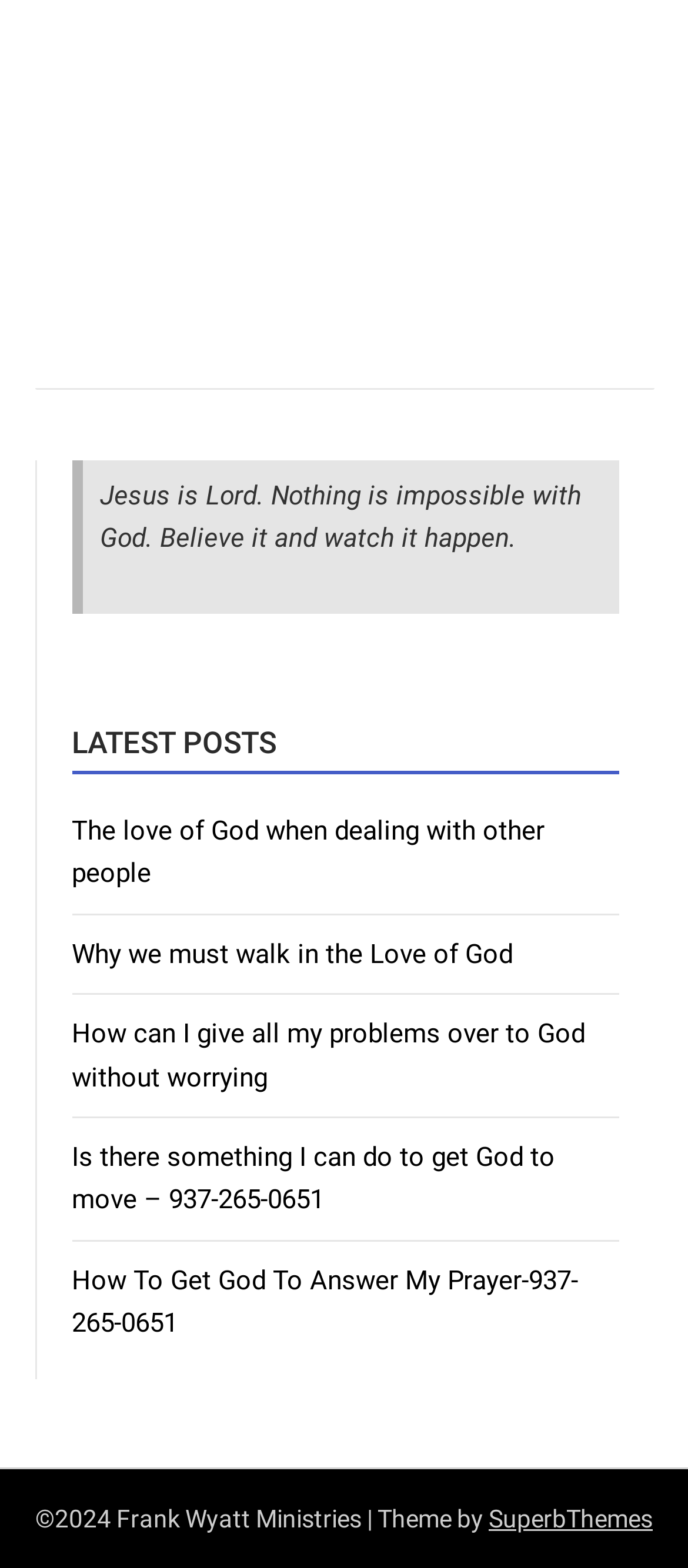What is the quote mentioned in the blockquote?
Answer the question in a detailed and comprehensive manner.

I looked at the blockquote element, which contains the quote 'Jesus is Lord. Nothing is impossible with God. Believe it and watch it happen.'.